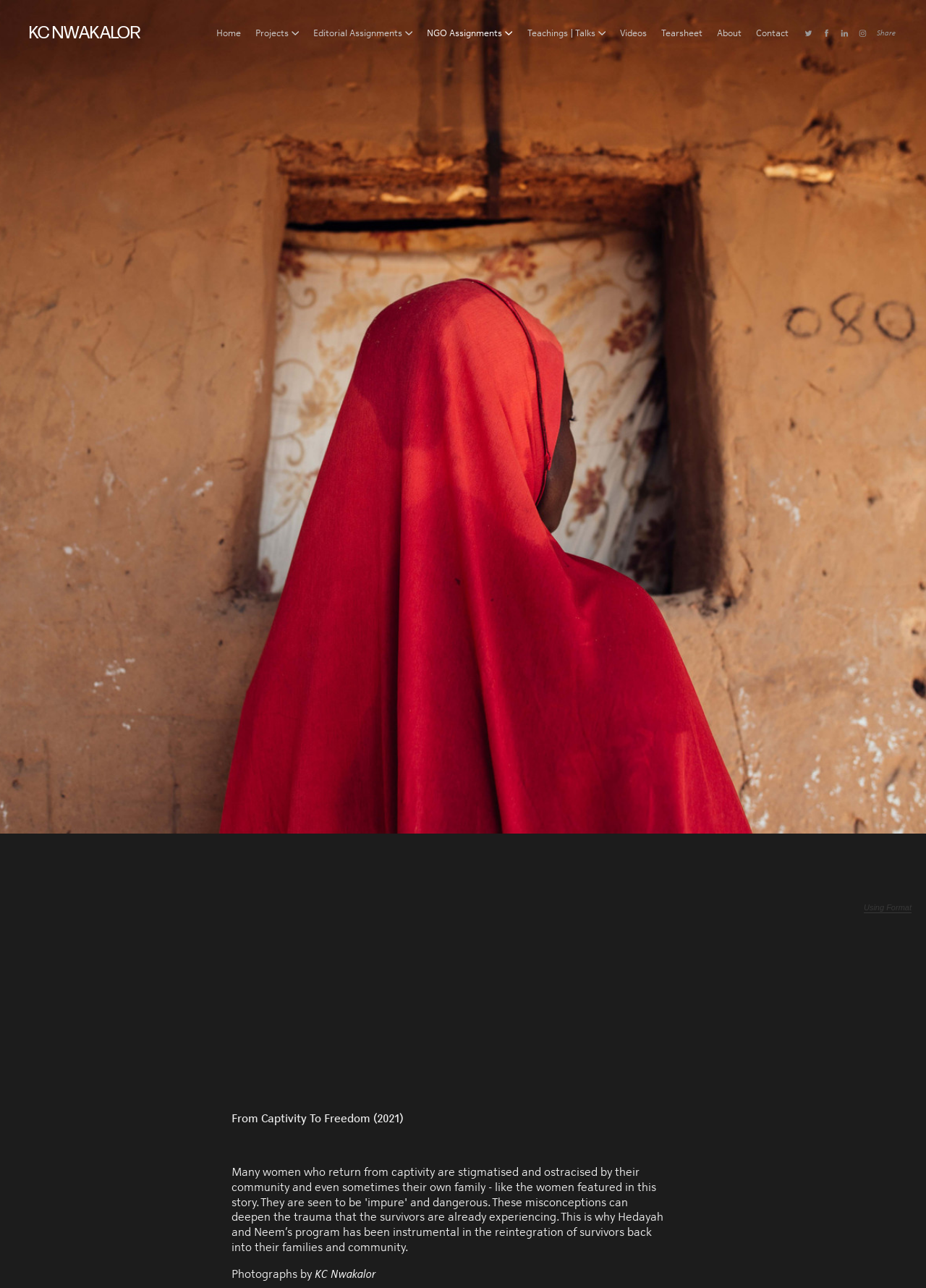Kindly determine the bounding box coordinates for the clickable area to achieve the given instruction: "View the 'Fatherhood' project".

[0.433, 0.096, 0.567, 0.127]